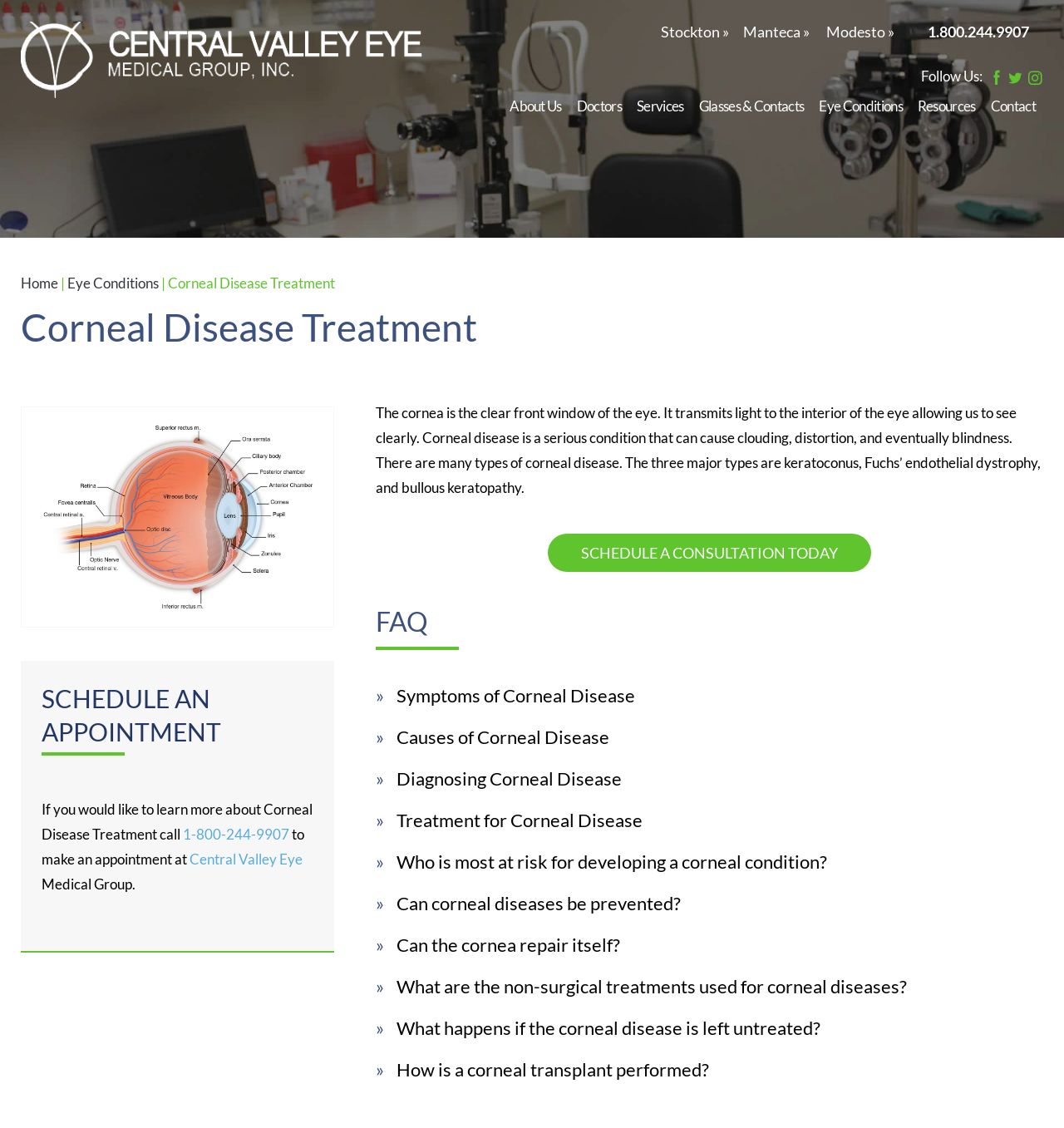Could you specify the bounding box coordinates for the clickable section to complete the following instruction: "Learn more about Corneal Disease Treatment"?

[0.158, 0.243, 0.315, 0.259]